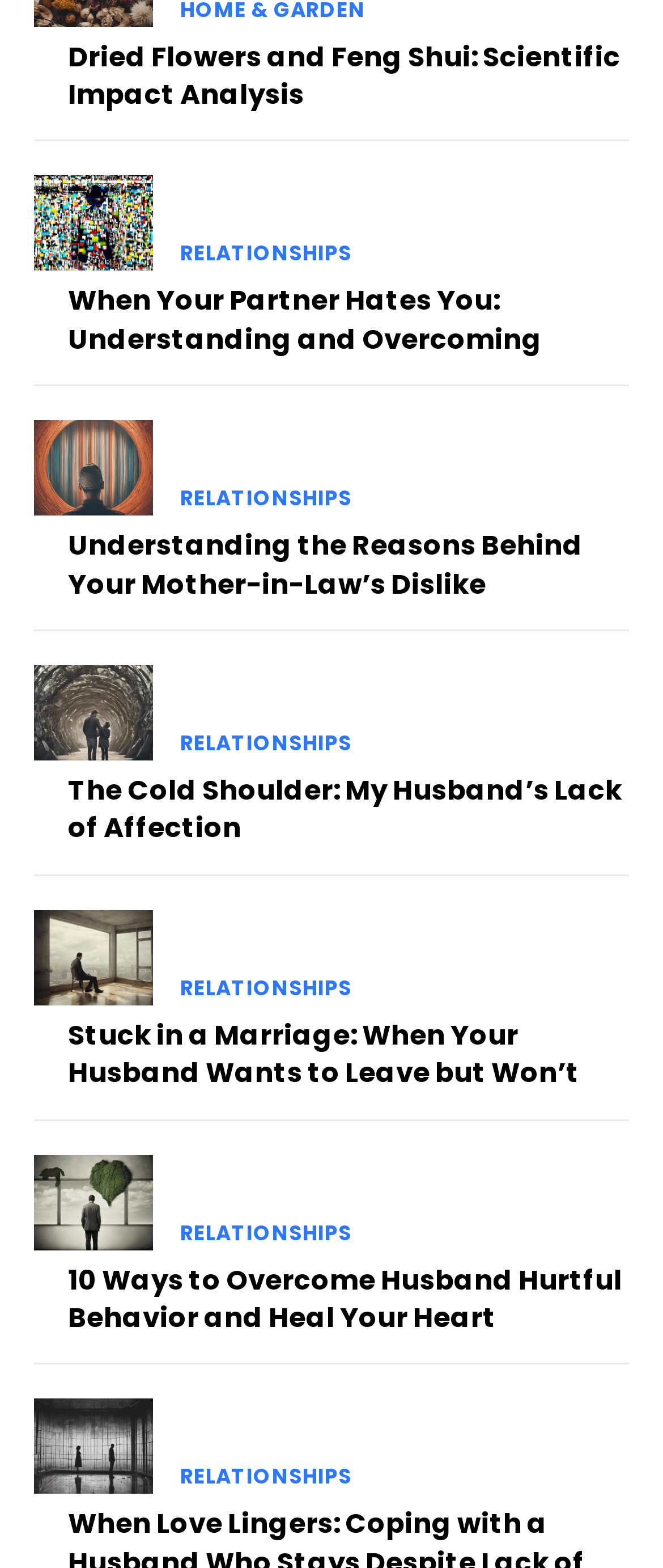Identify the bounding box coordinates of the clickable region to carry out the given instruction: "View the article about When Your Partner Hates You".

[0.103, 0.179, 0.818, 0.229]